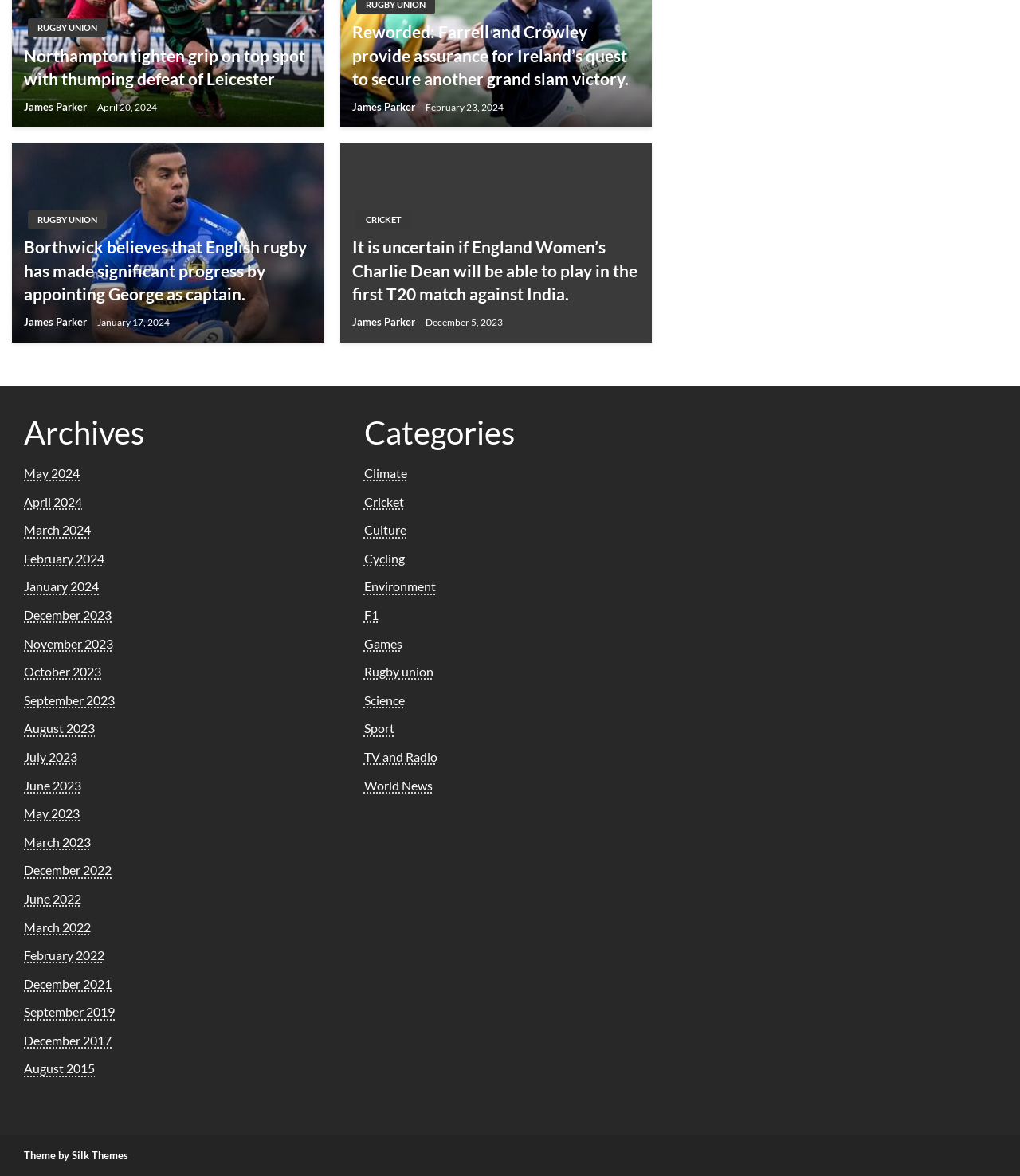Analyze the image and deliver a detailed answer to the question: Who is the author of the second article?

The second article has a link 'James Parker' which suggests that James Parker is the author of the article.